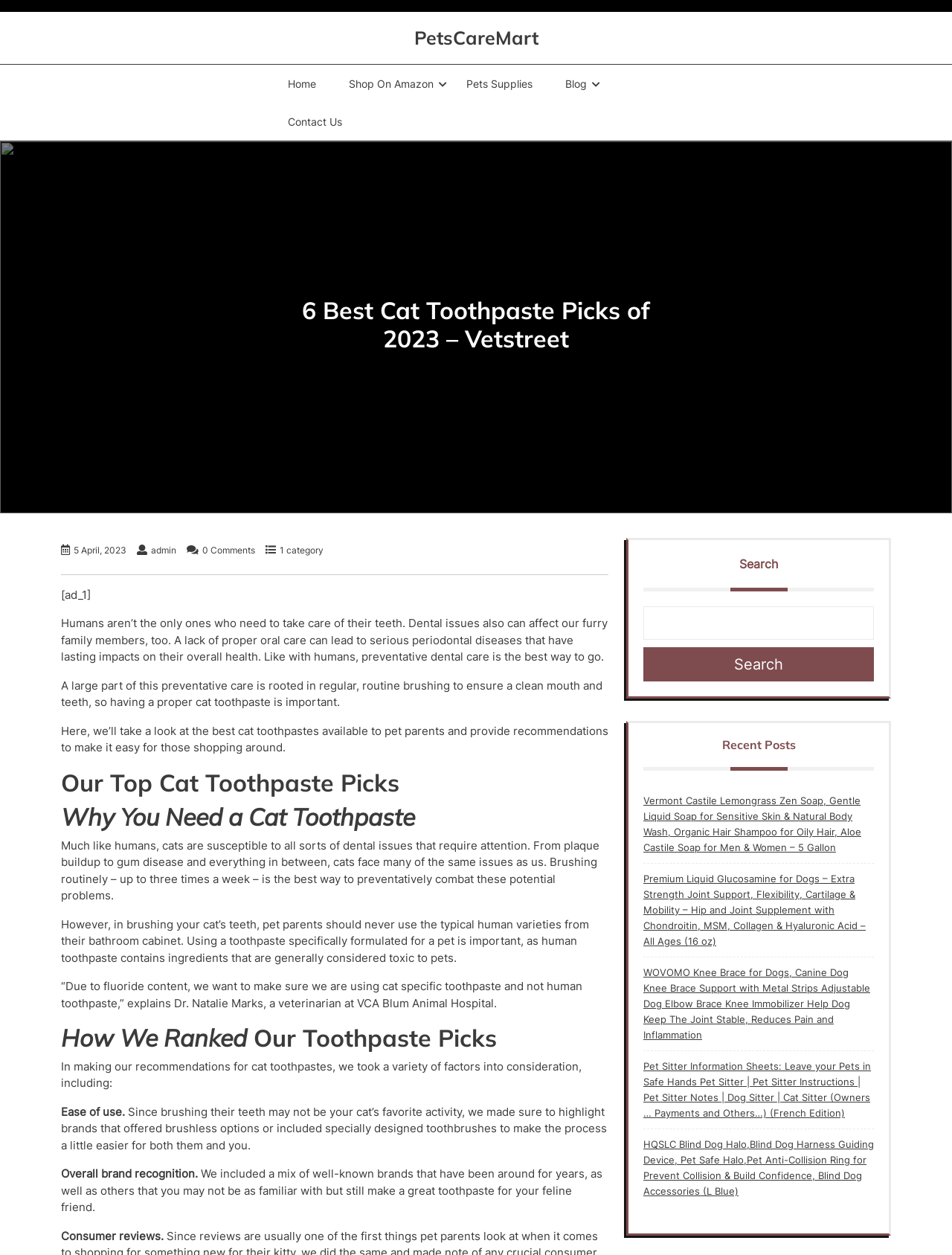Kindly determine the bounding box coordinates for the clickable area to achieve the given instruction: "Click on the 'Home' link".

[0.287, 0.052, 0.348, 0.082]